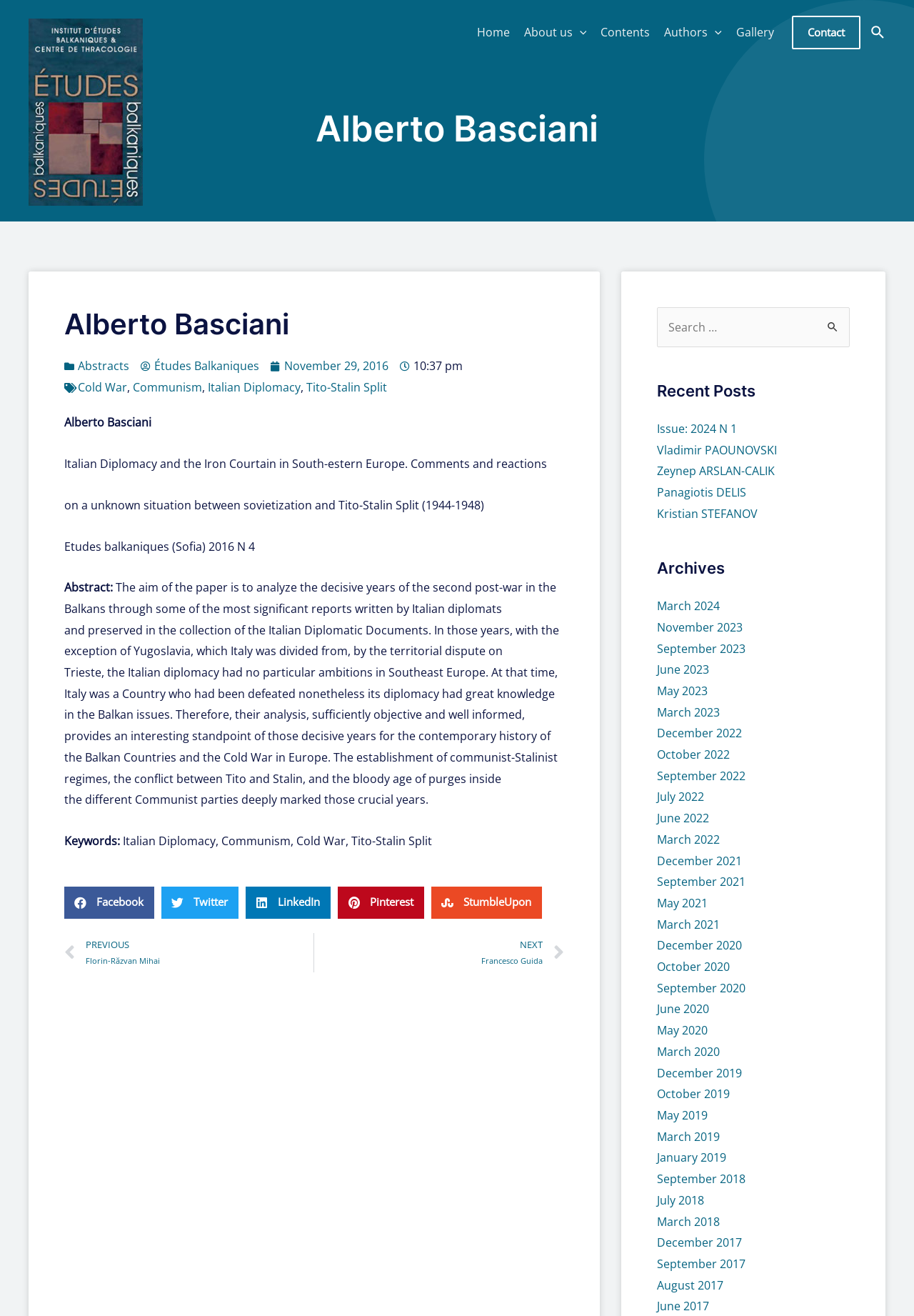Can you specify the bounding box coordinates of the area that needs to be clicked to fulfill the following instruction: "Click on the 'Home' link"?

[0.514, 0.005, 0.565, 0.043]